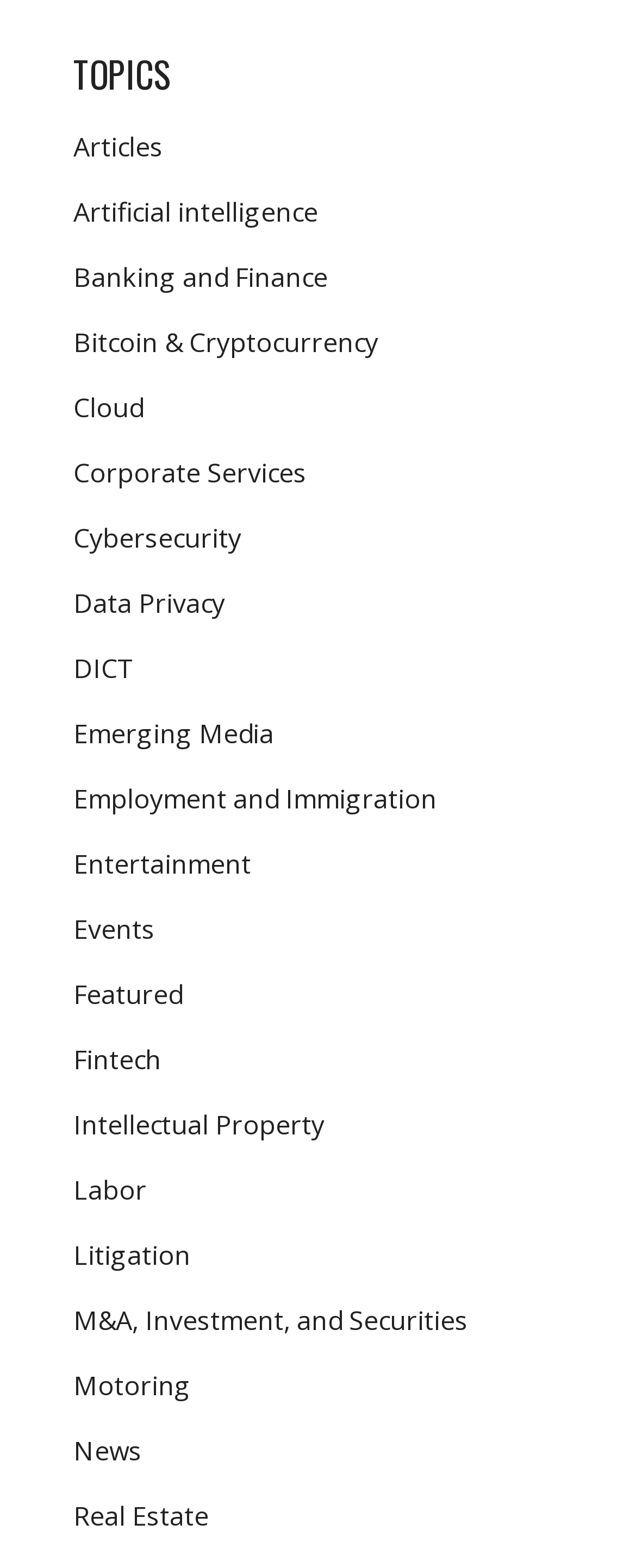Determine the bounding box coordinates of the region that needs to be clicked to achieve the task: "Explore artificial intelligence".

[0.115, 0.124, 0.5, 0.147]